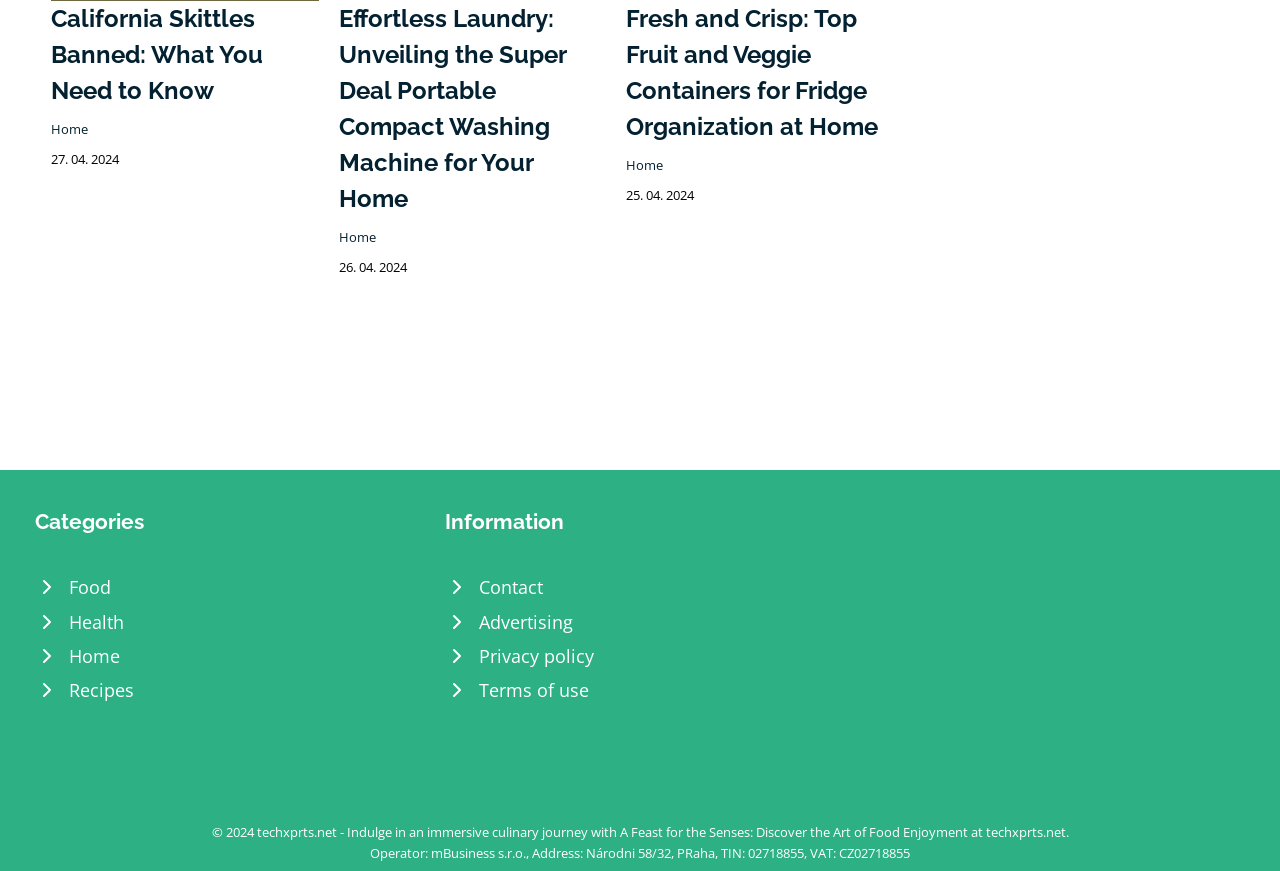How many links are in the 'Information' section?
Based on the image, give a concise answer in the form of a single word or short phrase.

4